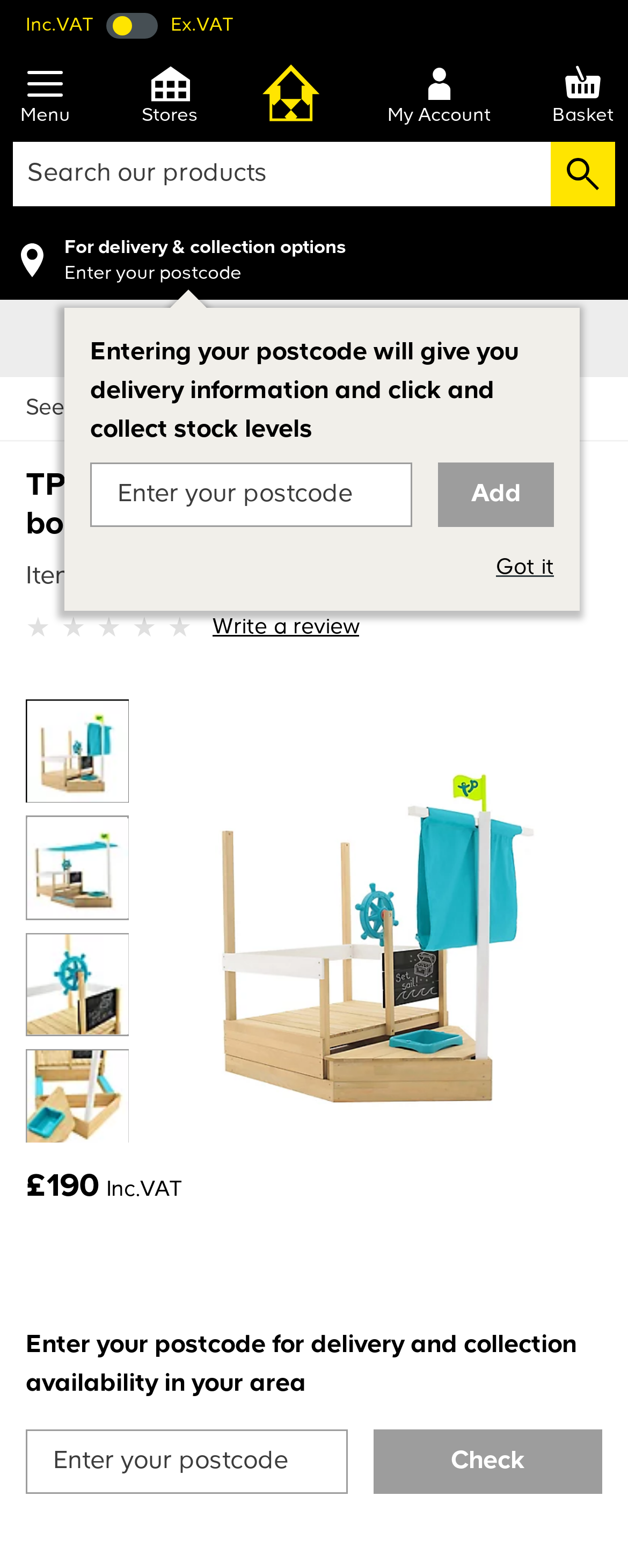Please identify the bounding box coordinates of the region to click in order to complete the given instruction: "Check delivery and collection options". The coordinates should be four float numbers between 0 and 1, i.e., [left, top, right, bottom].

[0.103, 0.152, 0.551, 0.164]